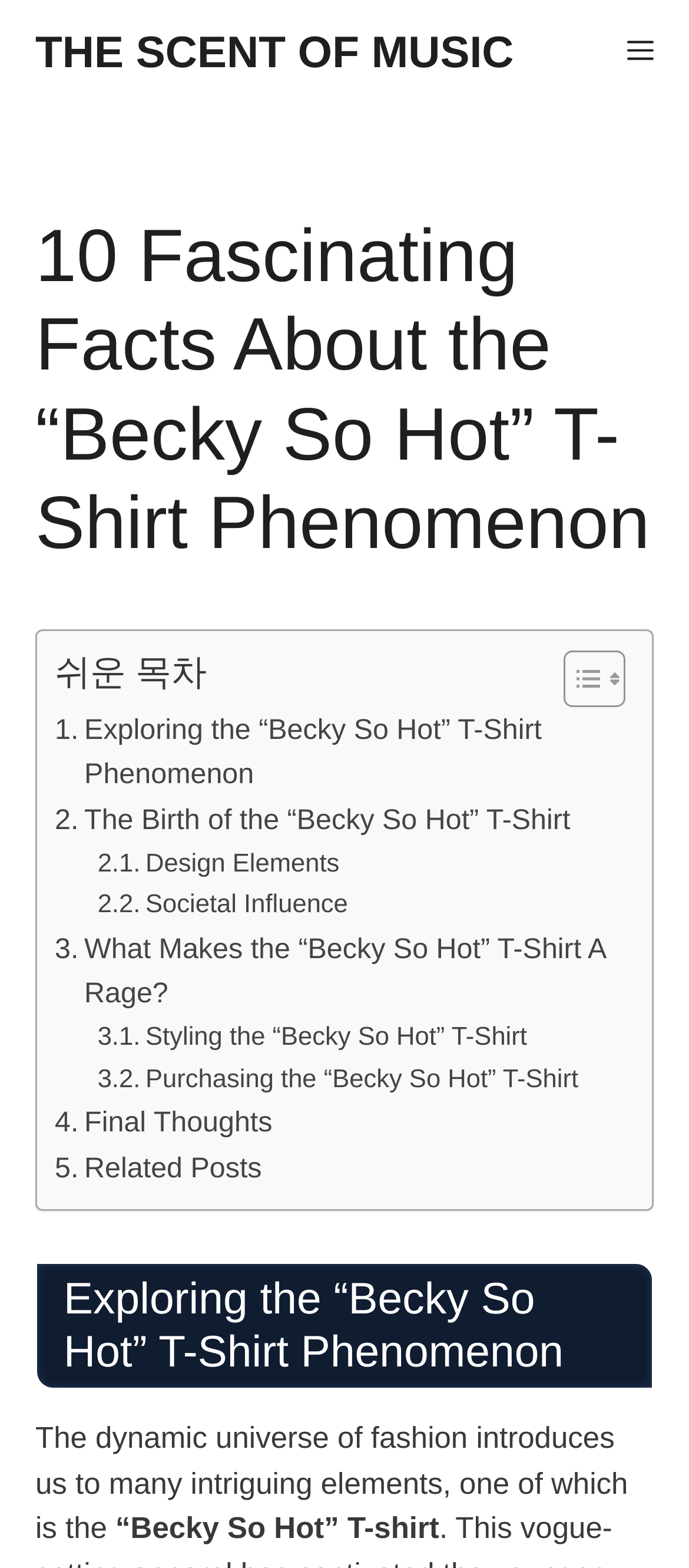Refer to the element description The scent of music and identify the corresponding bounding box in the screenshot. Format the coordinates as (top-left x, top-left y, bottom-right x, bottom-right y) with values in the range of 0 to 1.

[0.051, 0.0, 0.746, 0.068]